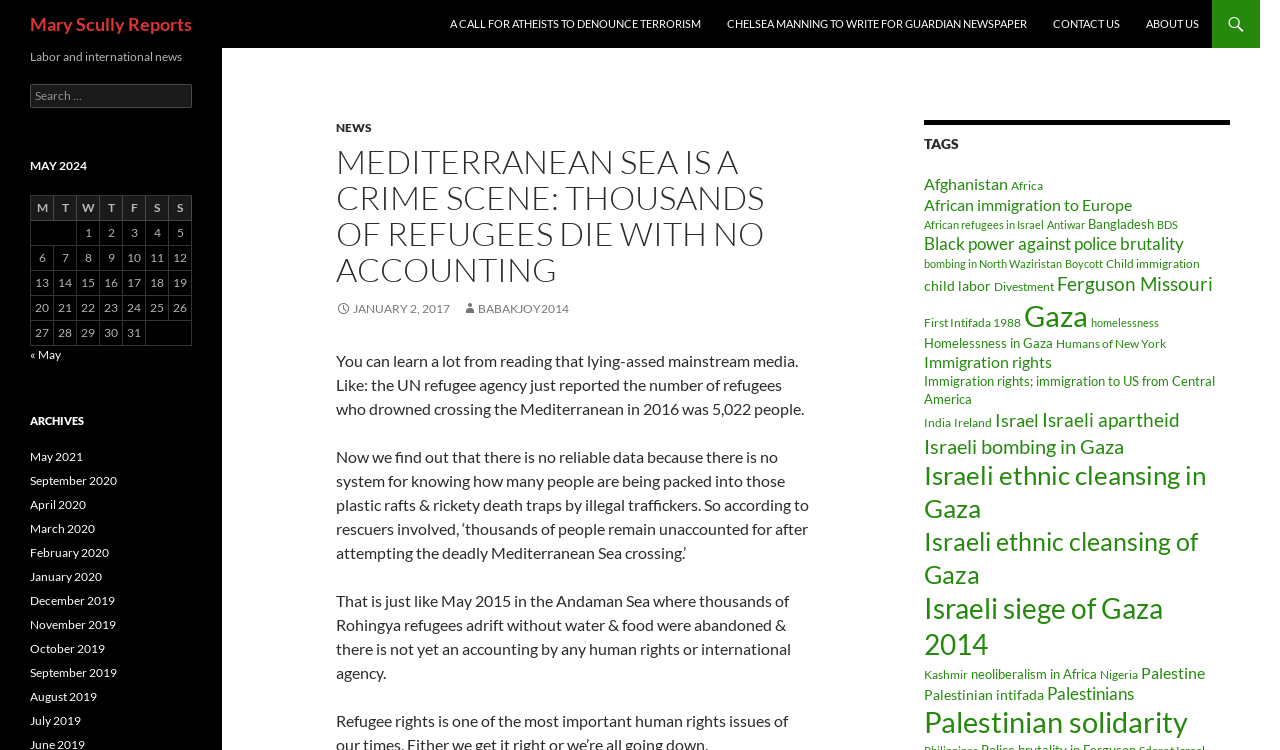Using the element description February 2020, predict the bounding box coordinates for the UI element. Provide the coordinates in (top-left x, top-left y, bottom-right x, bottom-right y) format with values ranging from 0 to 1.

[0.023, 0.726, 0.085, 0.746]